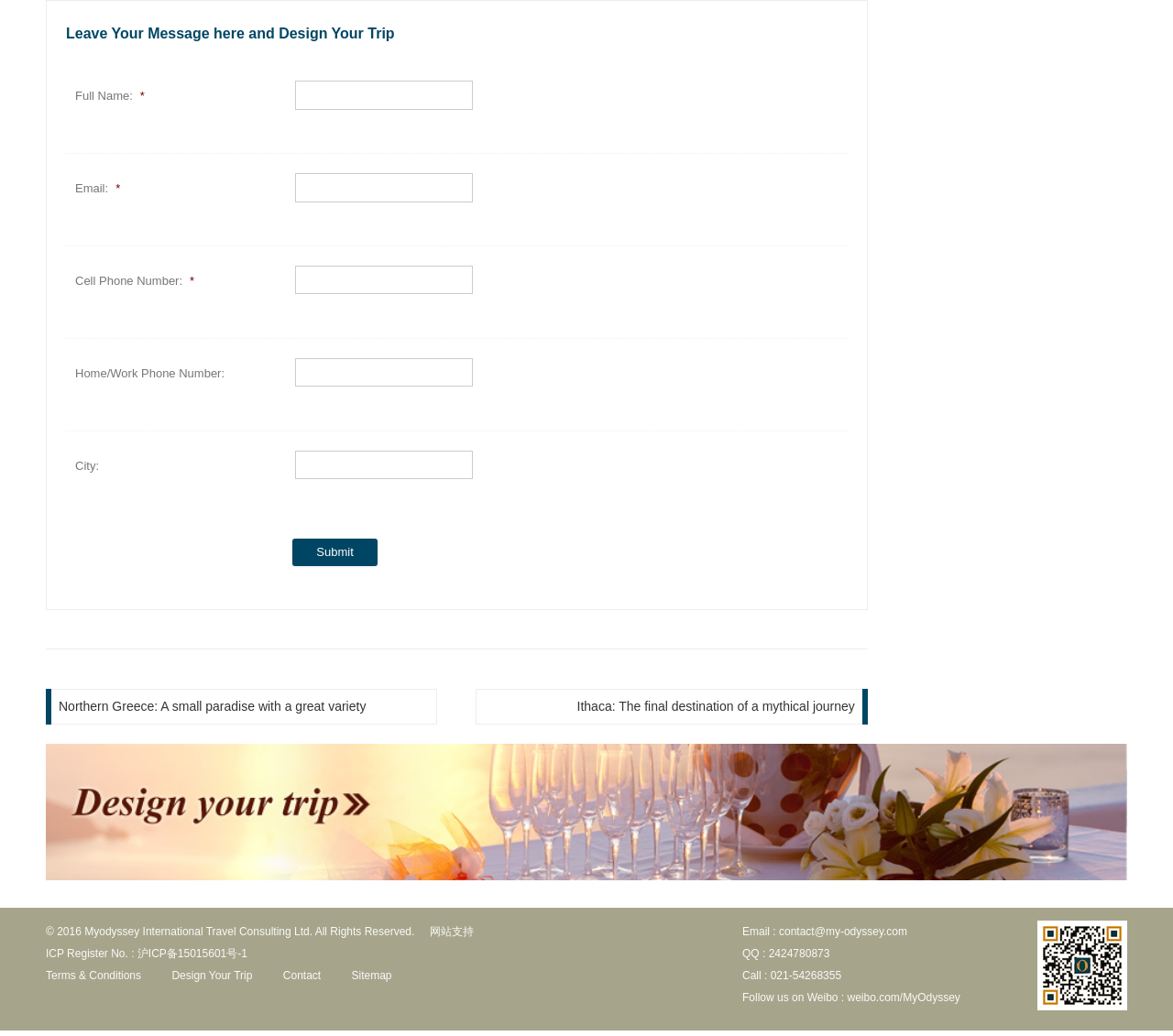Identify the bounding box of the UI element that matches this description: "contact@my-odyssey.com".

[0.664, 0.899, 0.773, 0.911]